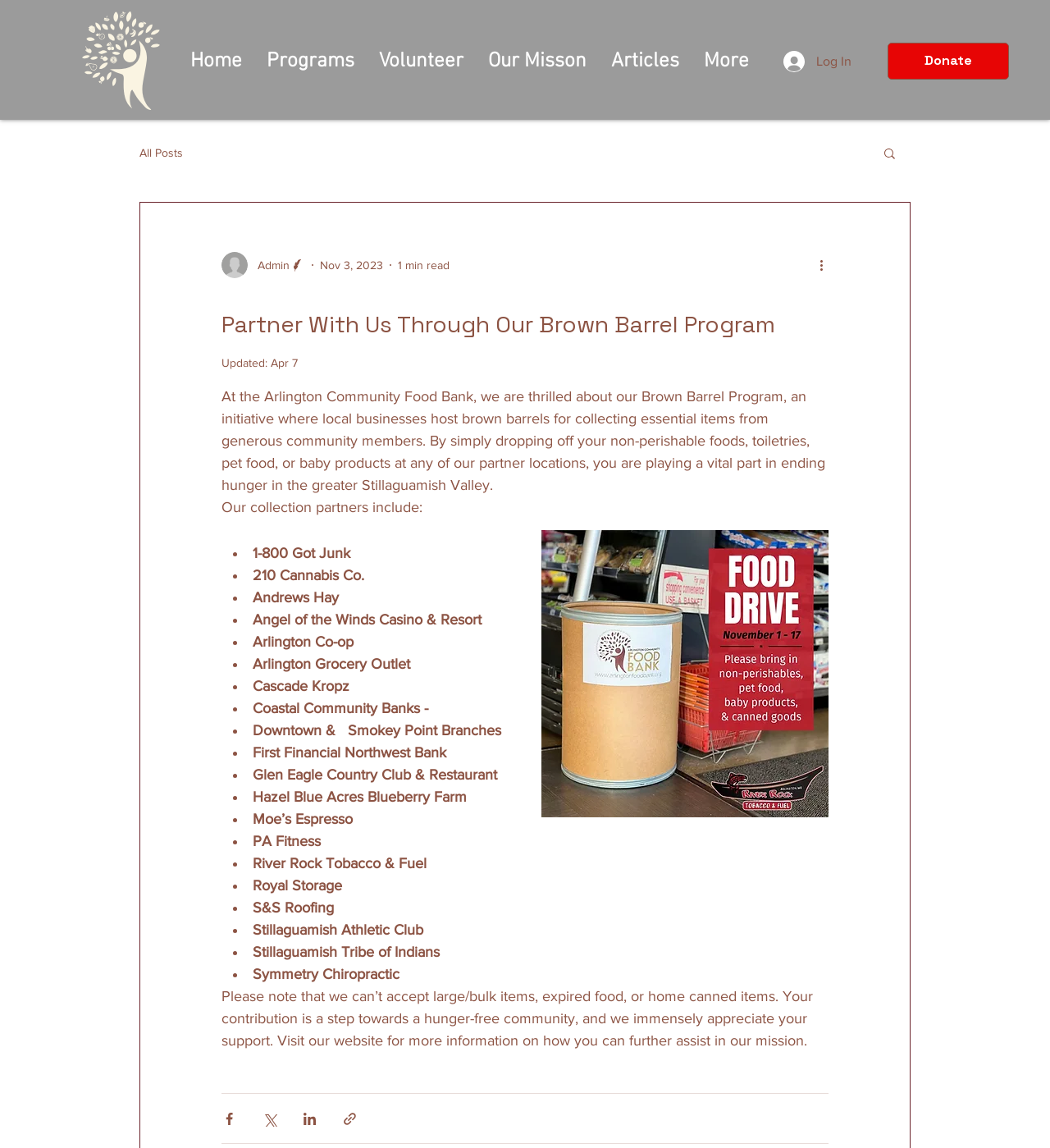Determine the bounding box coordinates of the element's region needed to click to follow the instruction: "Share the article via Facebook". Provide these coordinates as four float numbers between 0 and 1, formatted as [left, top, right, bottom].

[0.211, 0.967, 0.226, 0.981]